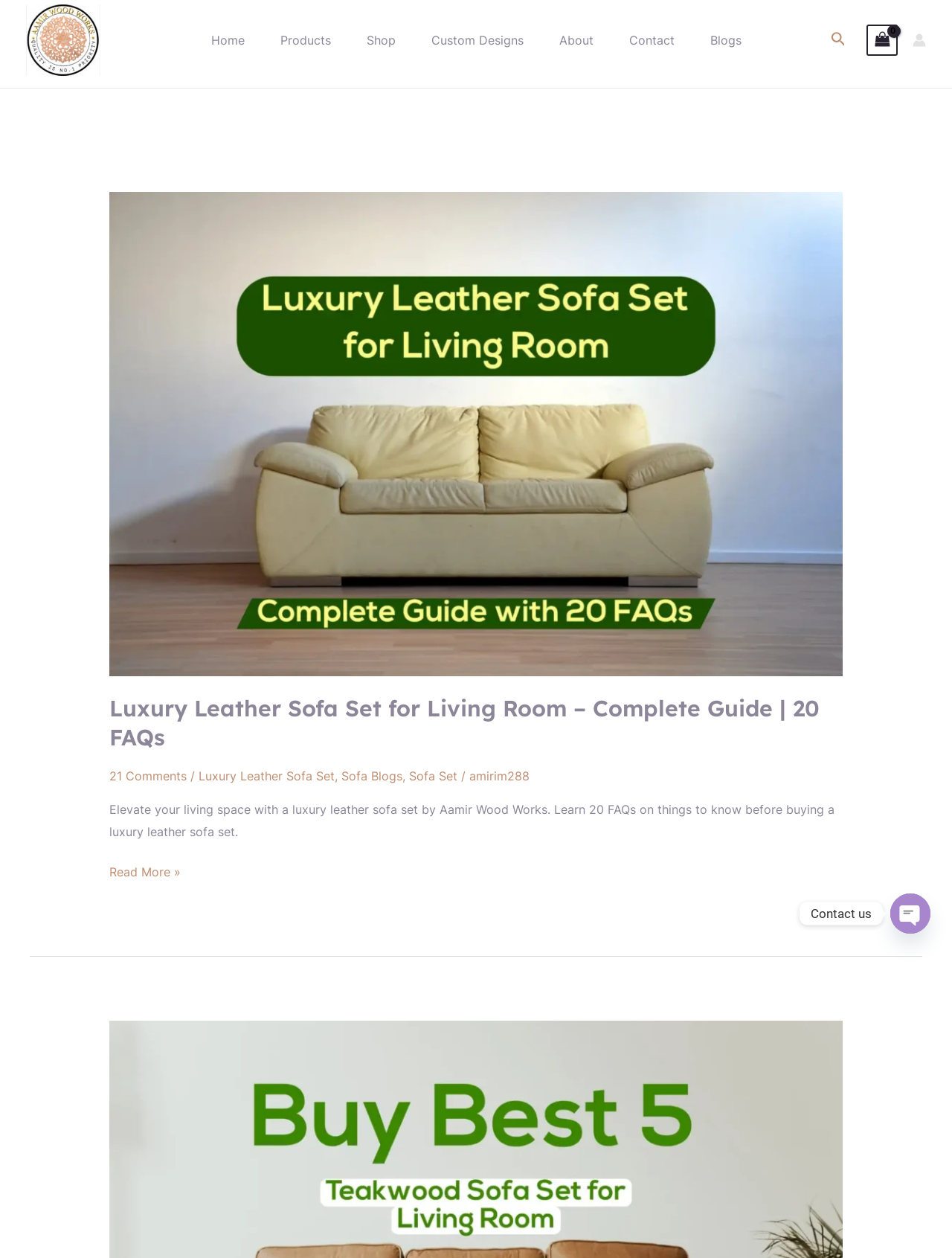Using floating point numbers between 0 and 1, provide the bounding box coordinates in the format (top-left x, top-left y, bottom-right x, bottom-right y). Locate the UI element described here: alt="Aamir Wood Works"

[0.027, 0.025, 0.105, 0.037]